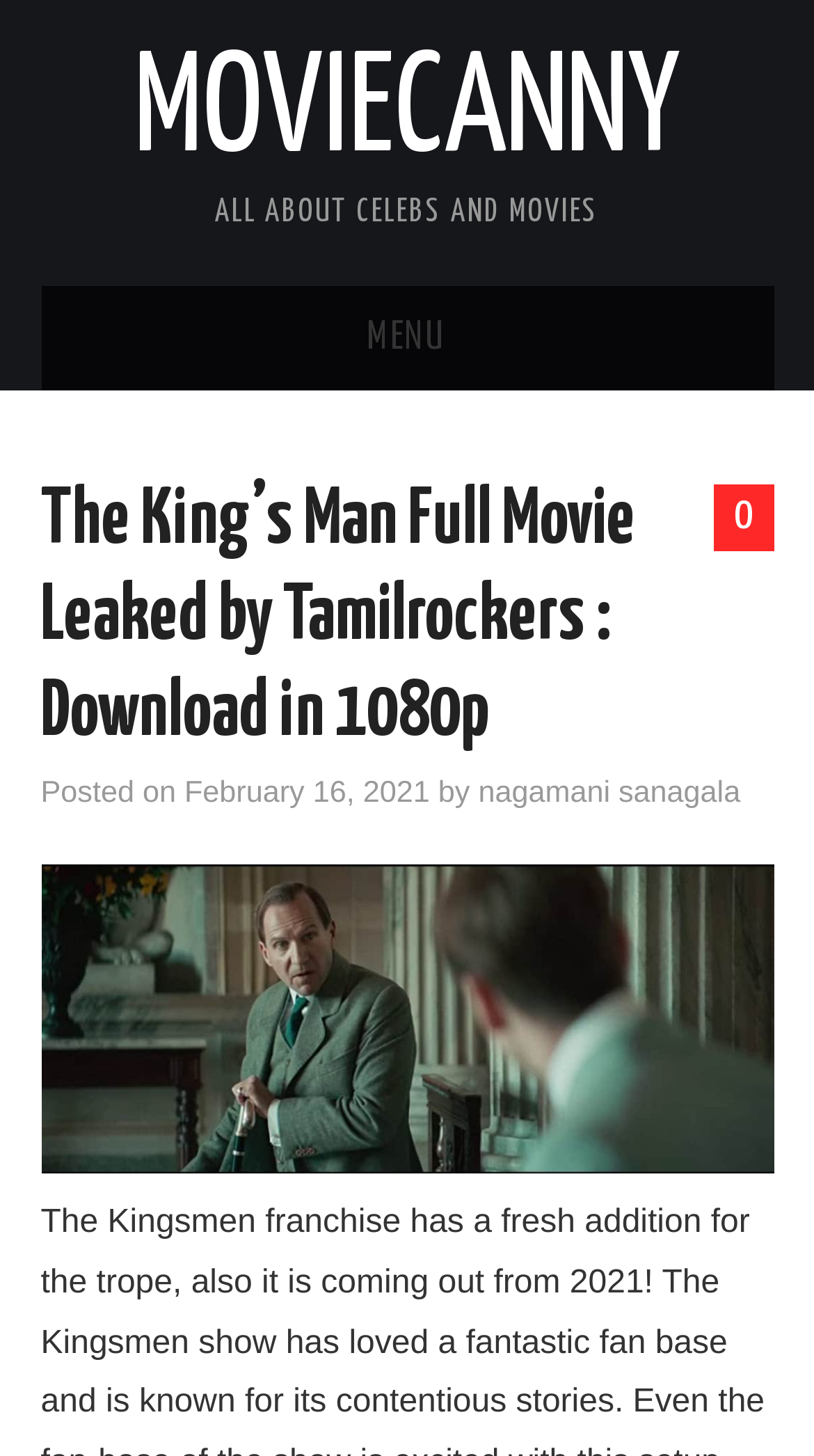Please locate the bounding box coordinates for the element that should be clicked to achieve the following instruction: "Go to the MOVIES page". Ensure the coordinates are given as four float numbers between 0 and 1, i.e., [left, top, right, bottom].

[0.05, 0.268, 0.712, 0.34]